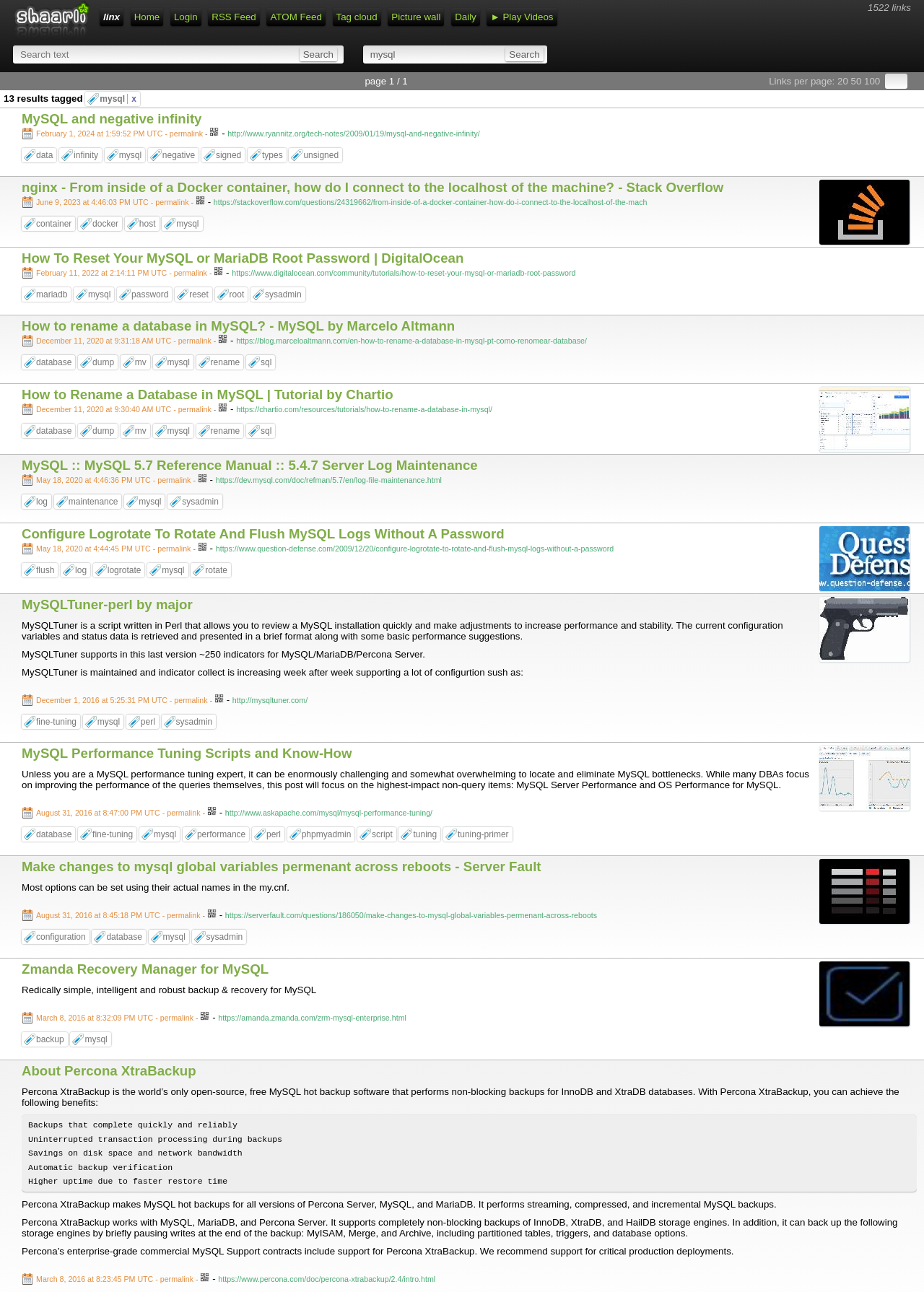Find the bounding box of the web element that fits this description: "docker".

[0.1, 0.169, 0.128, 0.177]